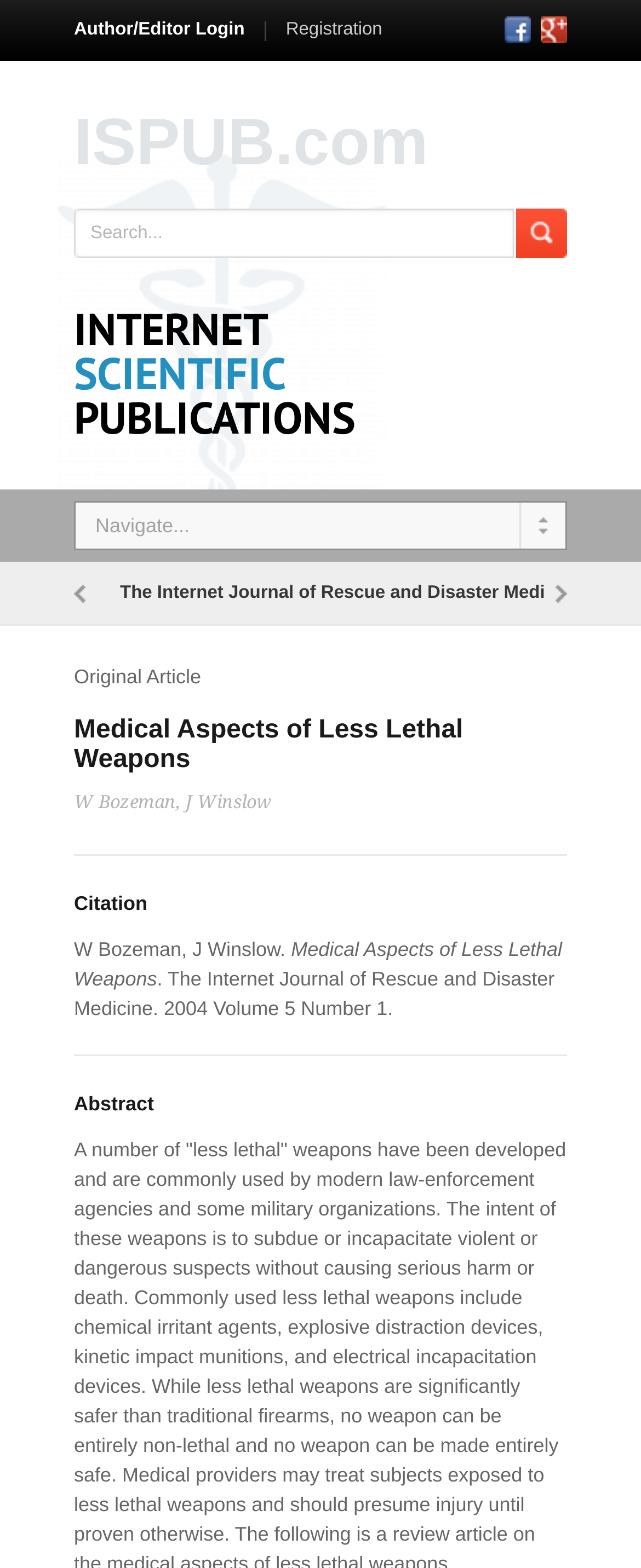Please identify the bounding box coordinates of where to click in order to follow the instruction: "login as author or editor".

[0.115, 0.013, 0.382, 0.025]